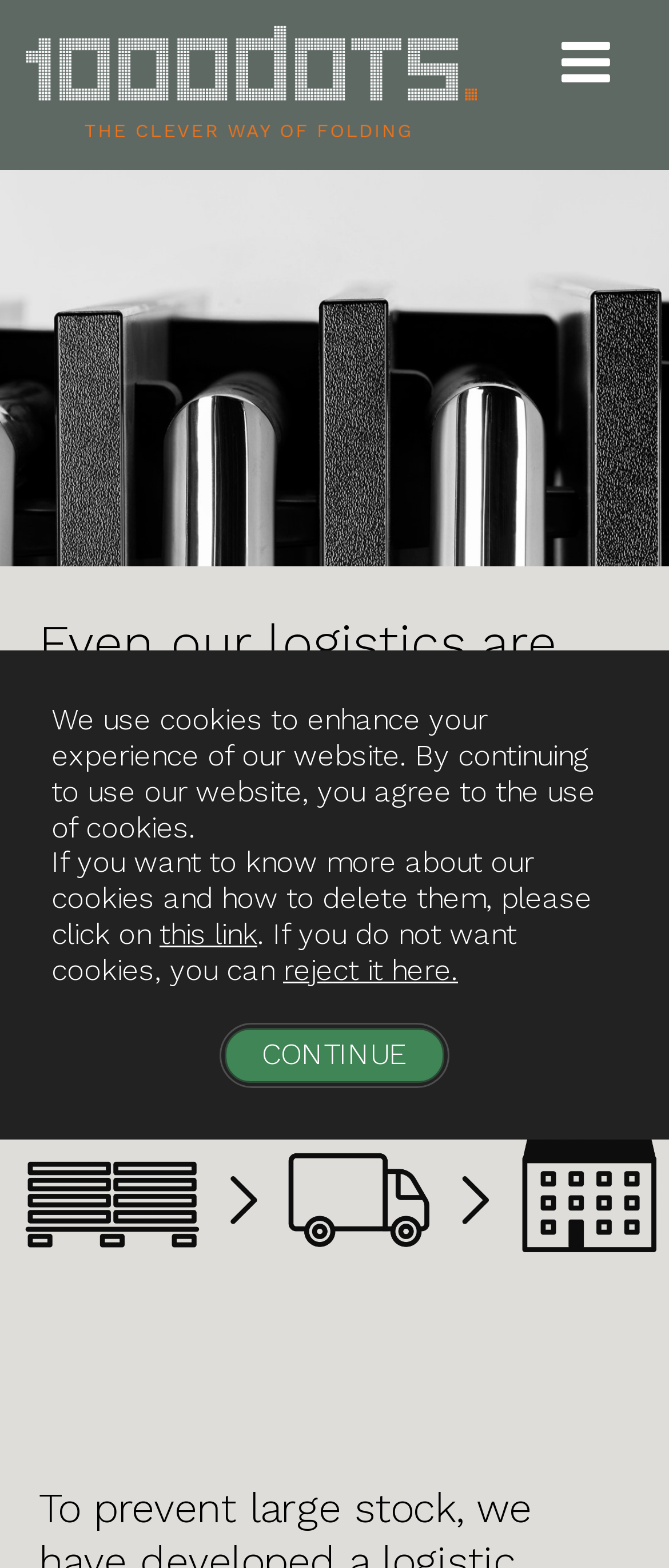Determine the main heading text of the webpage.

Even our logistics are cleverly thought out